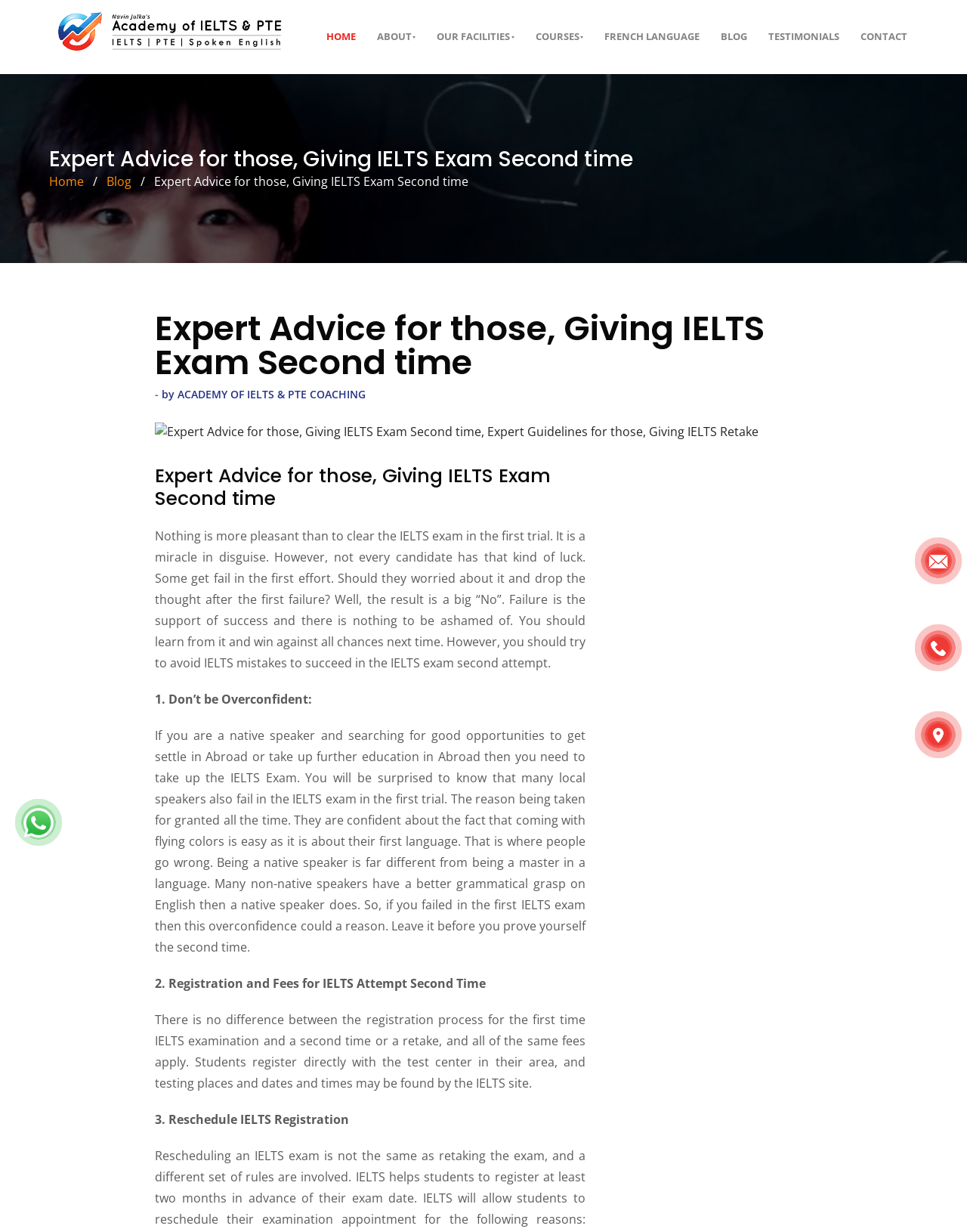Identify the bounding box of the UI component described as: "parent_node: HOME".

[0.051, 0.005, 0.297, 0.055]